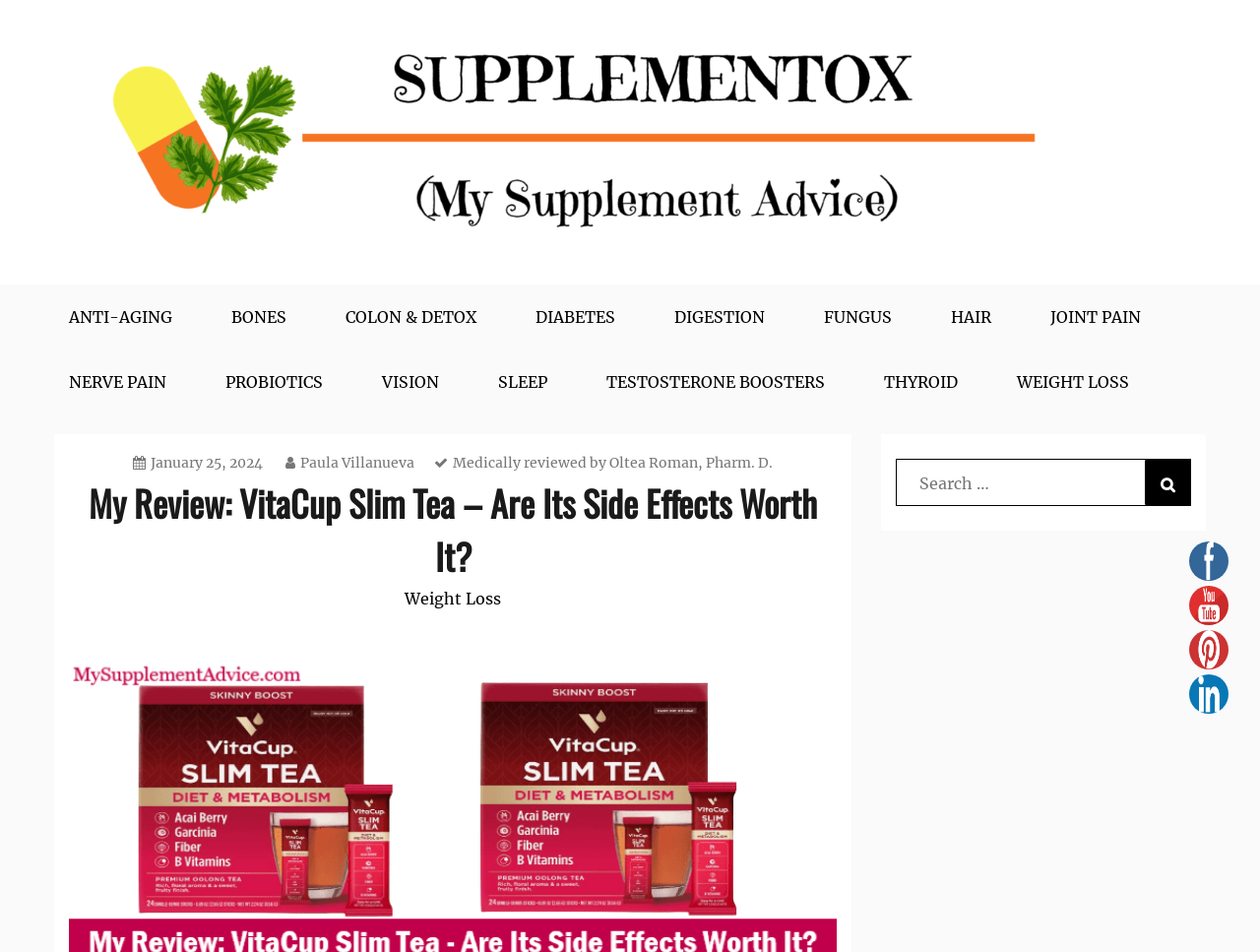Please respond to the question using a single word or phrase:
What is the name of the medically reviewed person?

Oltea Roman, Pharm. D.